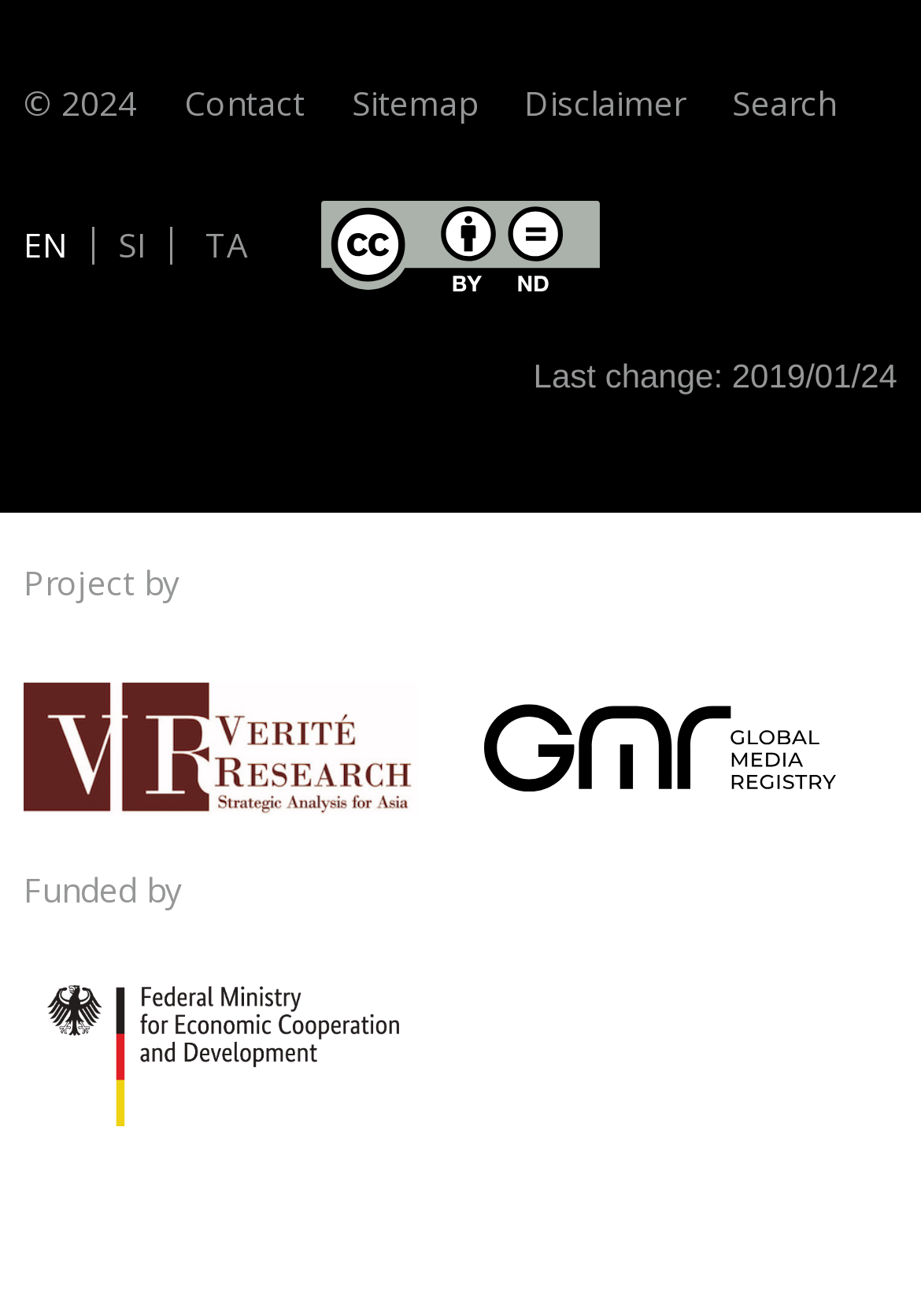Pinpoint the bounding box coordinates of the element to be clicked to execute the instruction: "go to Disclaimer".

[0.569, 0.06, 0.744, 0.094]